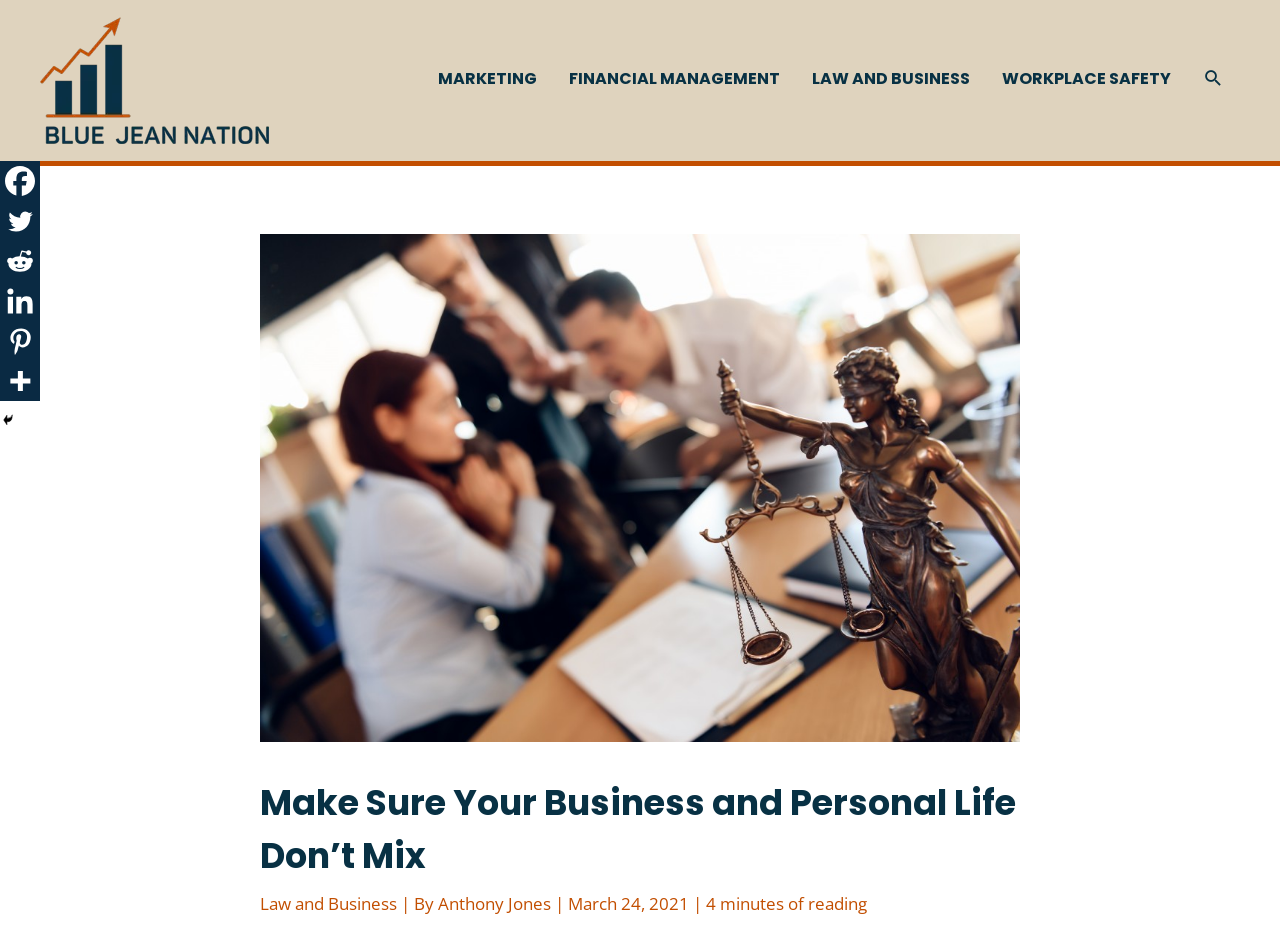Please identify the primary heading of the webpage and give its text content.

Make Sure Your Business and Personal Life Don’t Mix